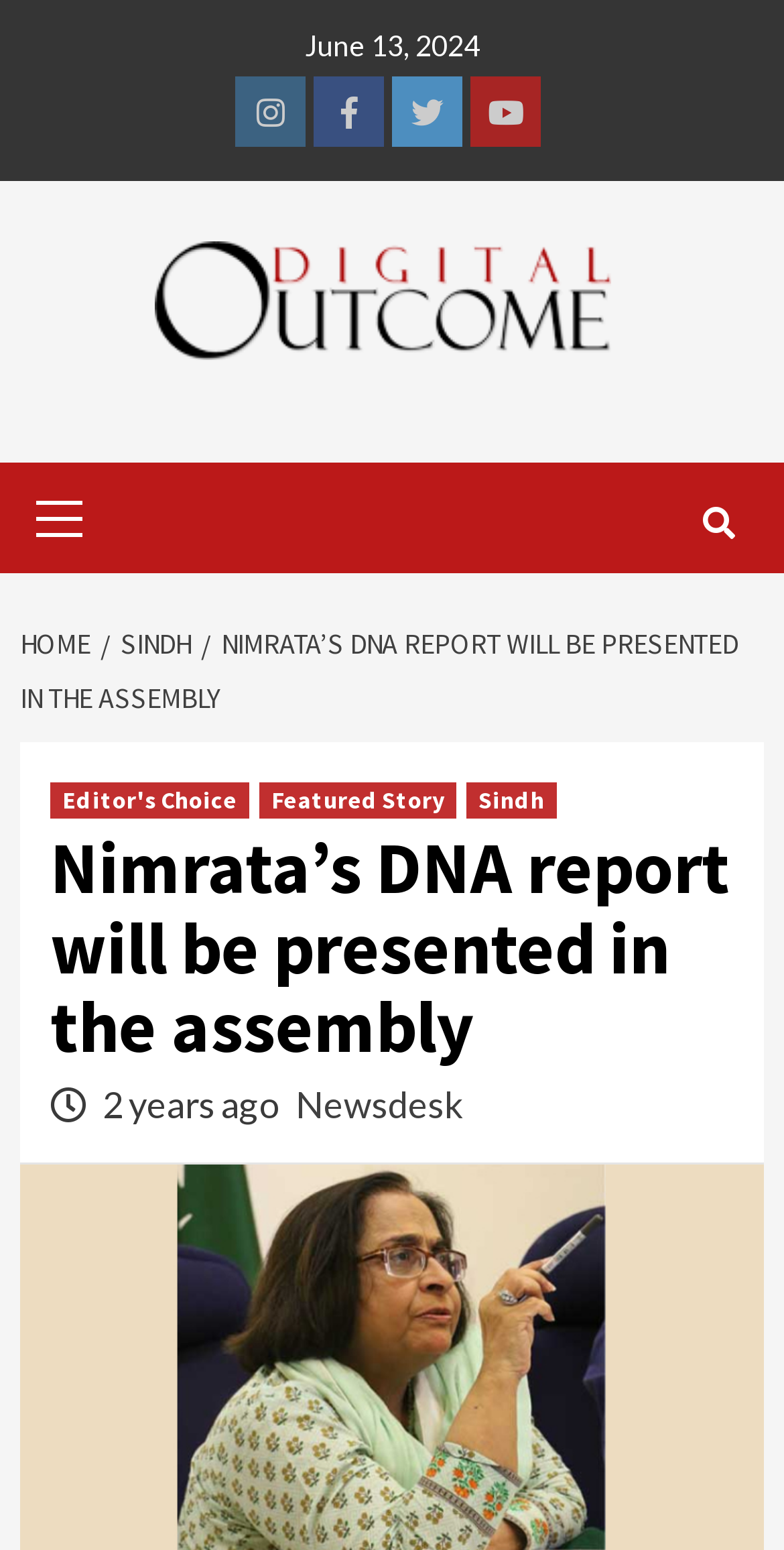What is the category of the article?
Give a single word or phrase answer based on the content of the image.

Sindh